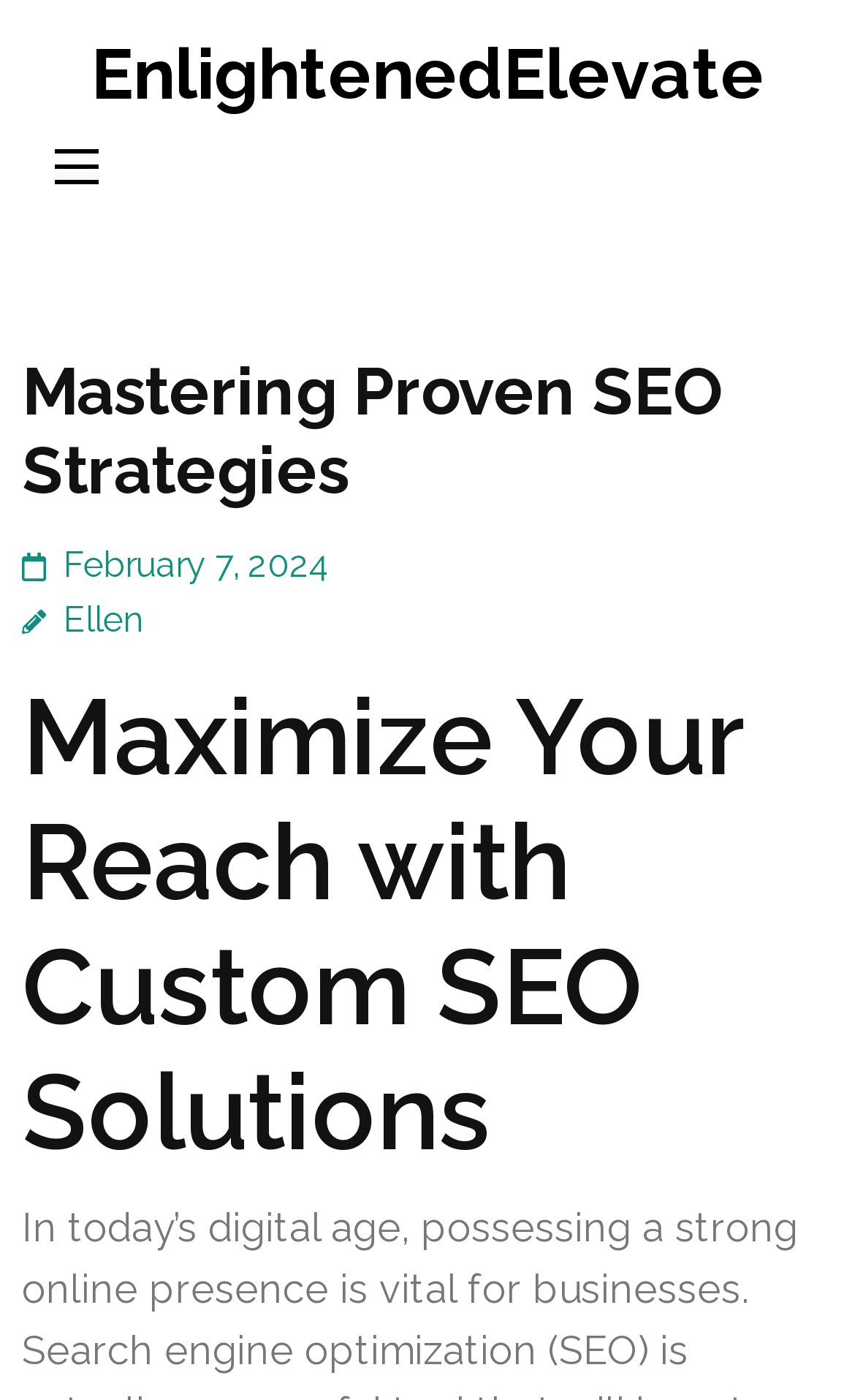Extract the primary header of the webpage and generate its text.

Mastering Proven SEO Strategies